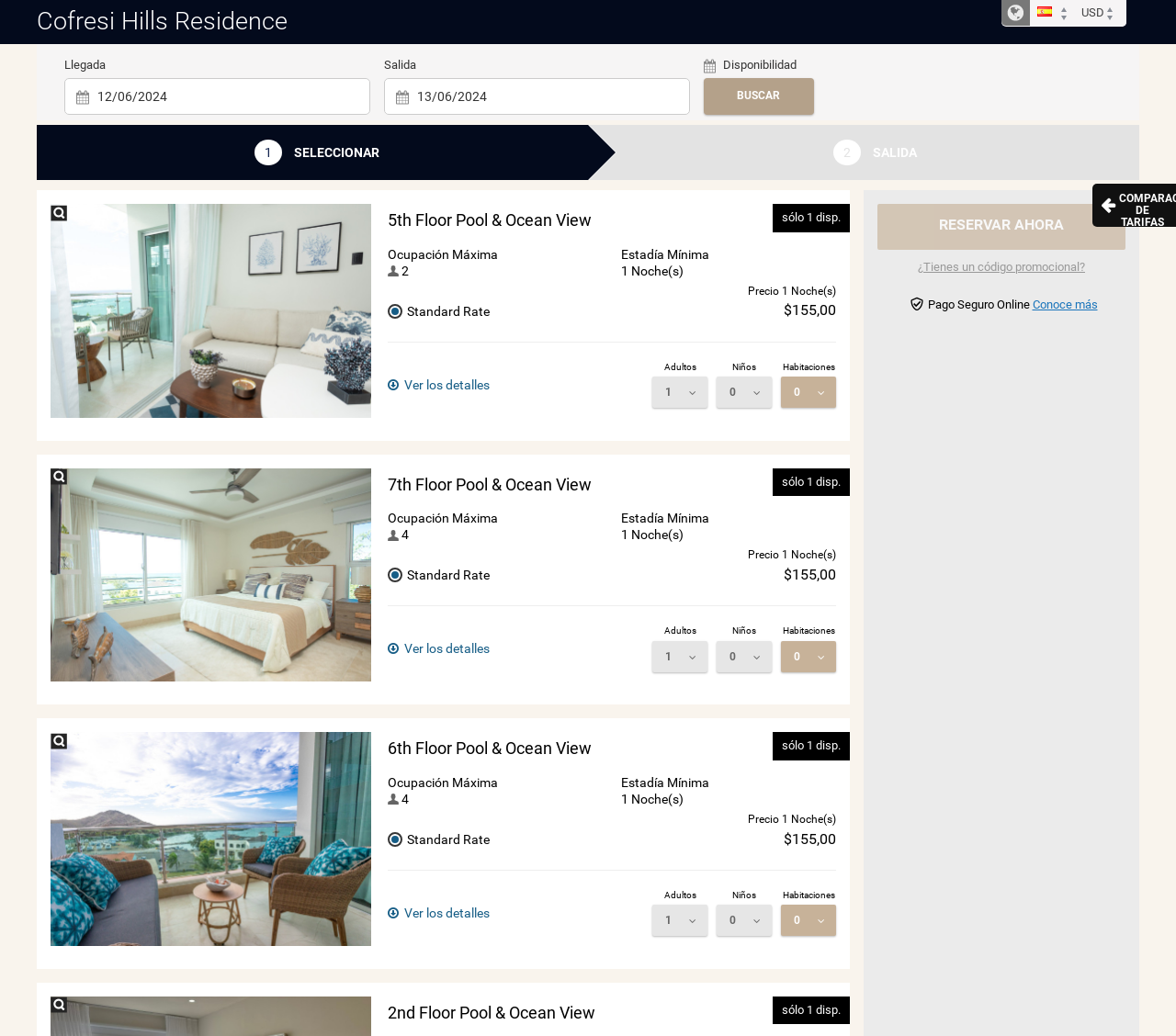Reply to the question with a single word or phrase:
What is the standard rate for the 7th Floor Pool & Ocean View room?

$155,00